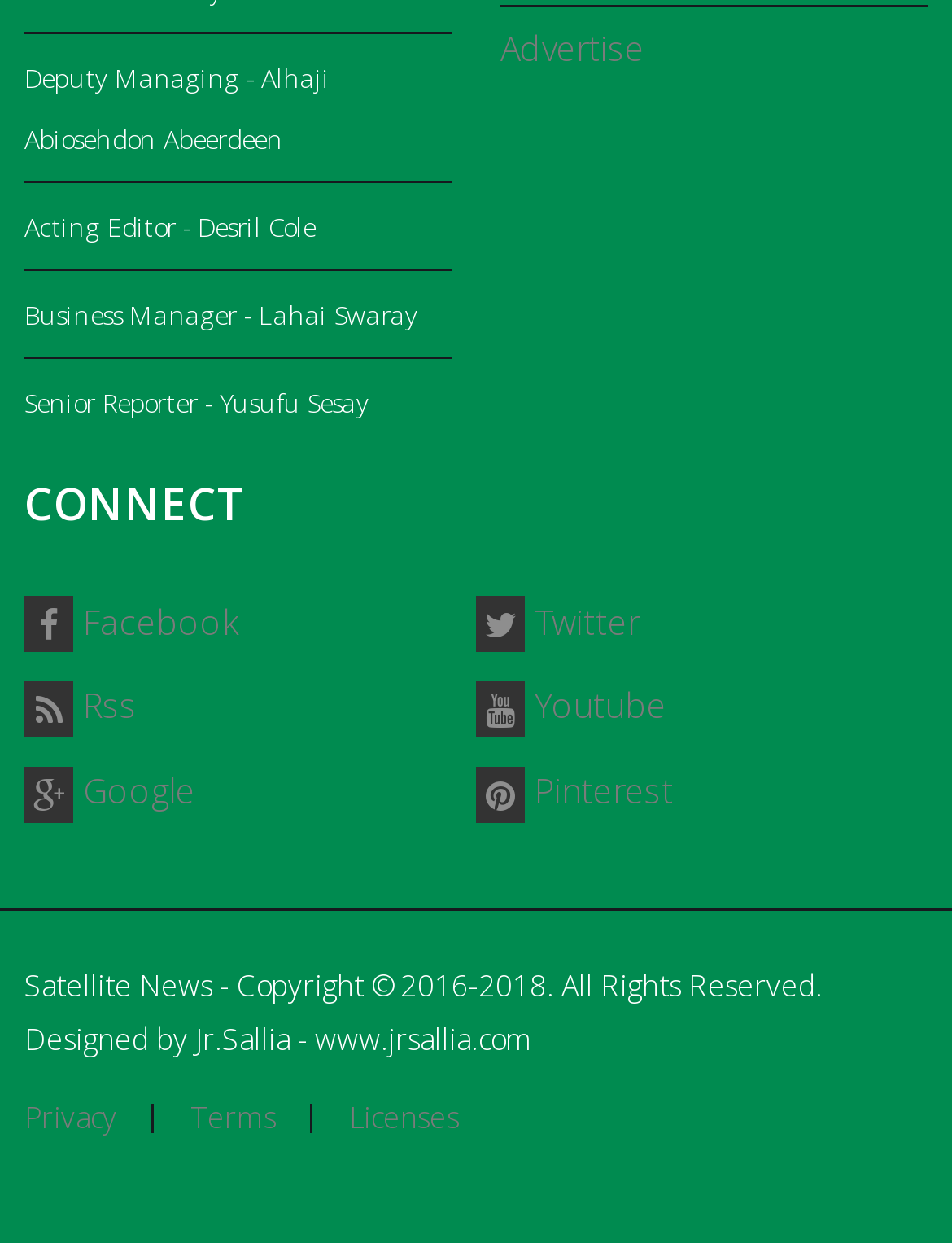Find the bounding box coordinates of the clickable area required to complete the following action: "View Youtube channel".

[0.5, 0.71, 0.7, 0.747]